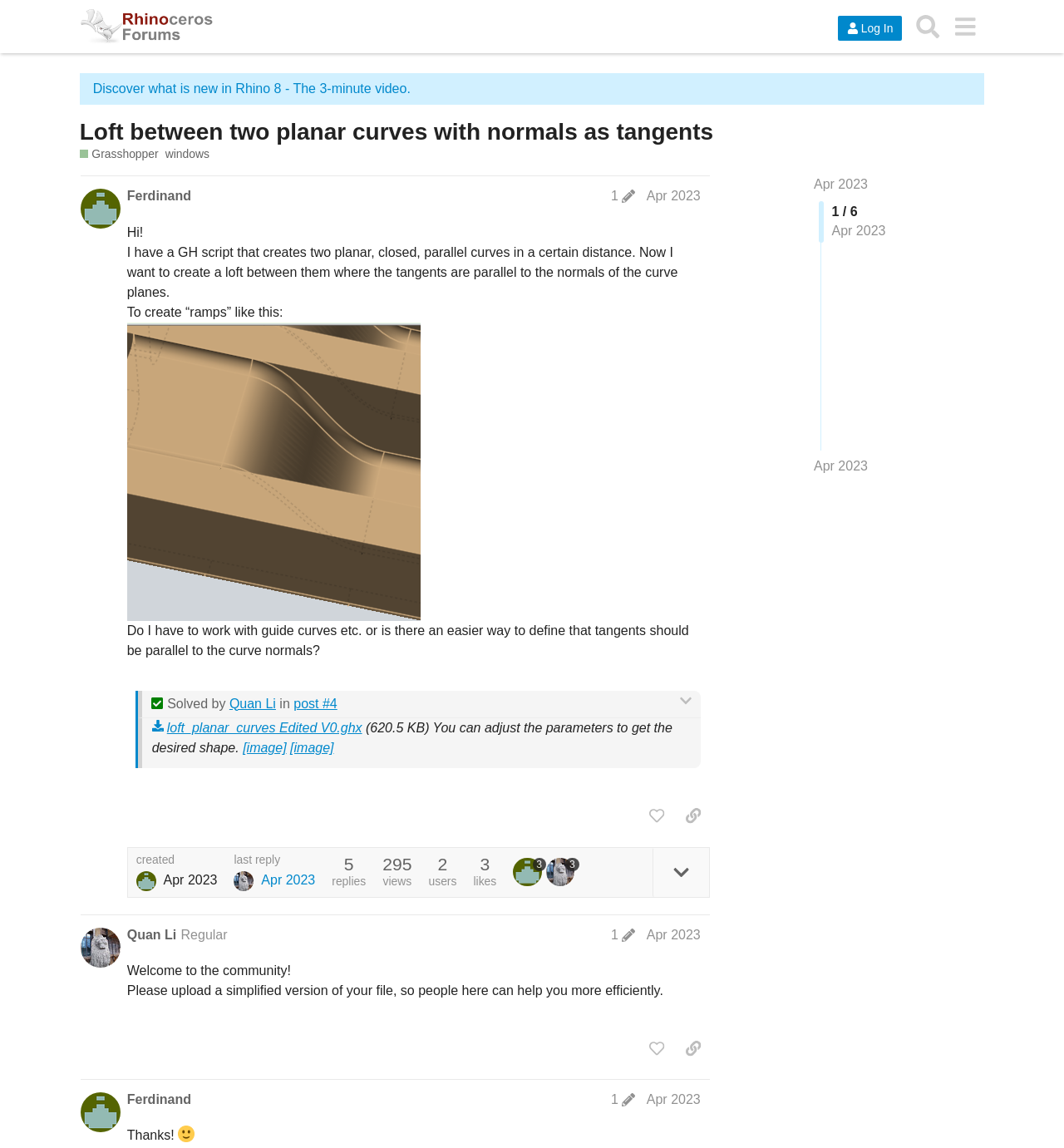How many users have liked the first post?
Please answer the question with as much detail and depth as you can.

The number of users who have liked the first post is 3, which is determined by the link '3' located at the bottom of the first post, indicating that three users have liked the post.